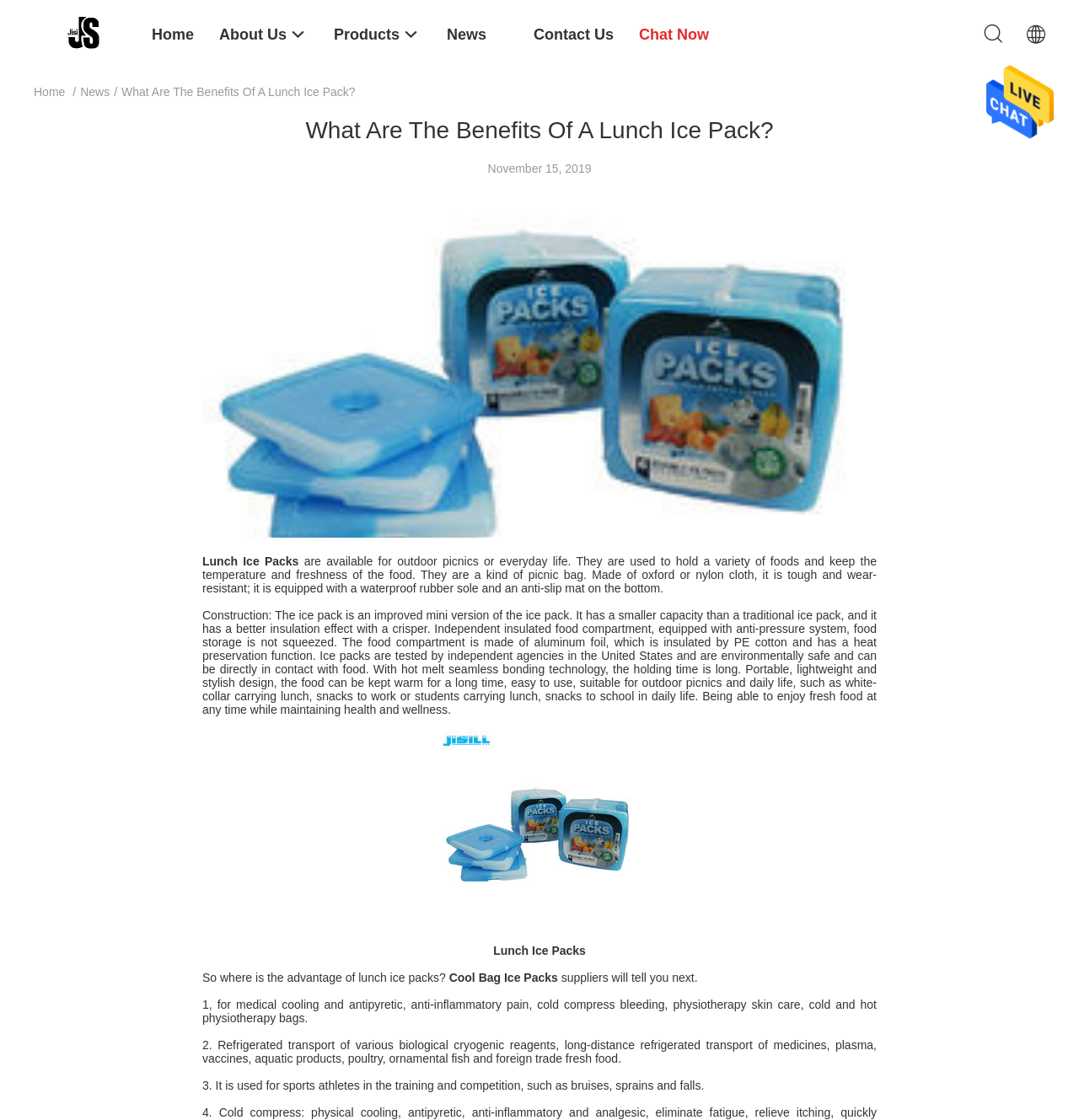Identify the bounding box coordinates of the area that should be clicked in order to complete the given instruction: "Chat with the company now". The bounding box coordinates should be four float numbers between 0 and 1, i.e., [left, top, right, bottom].

[0.592, 0.0, 0.657, 0.06]